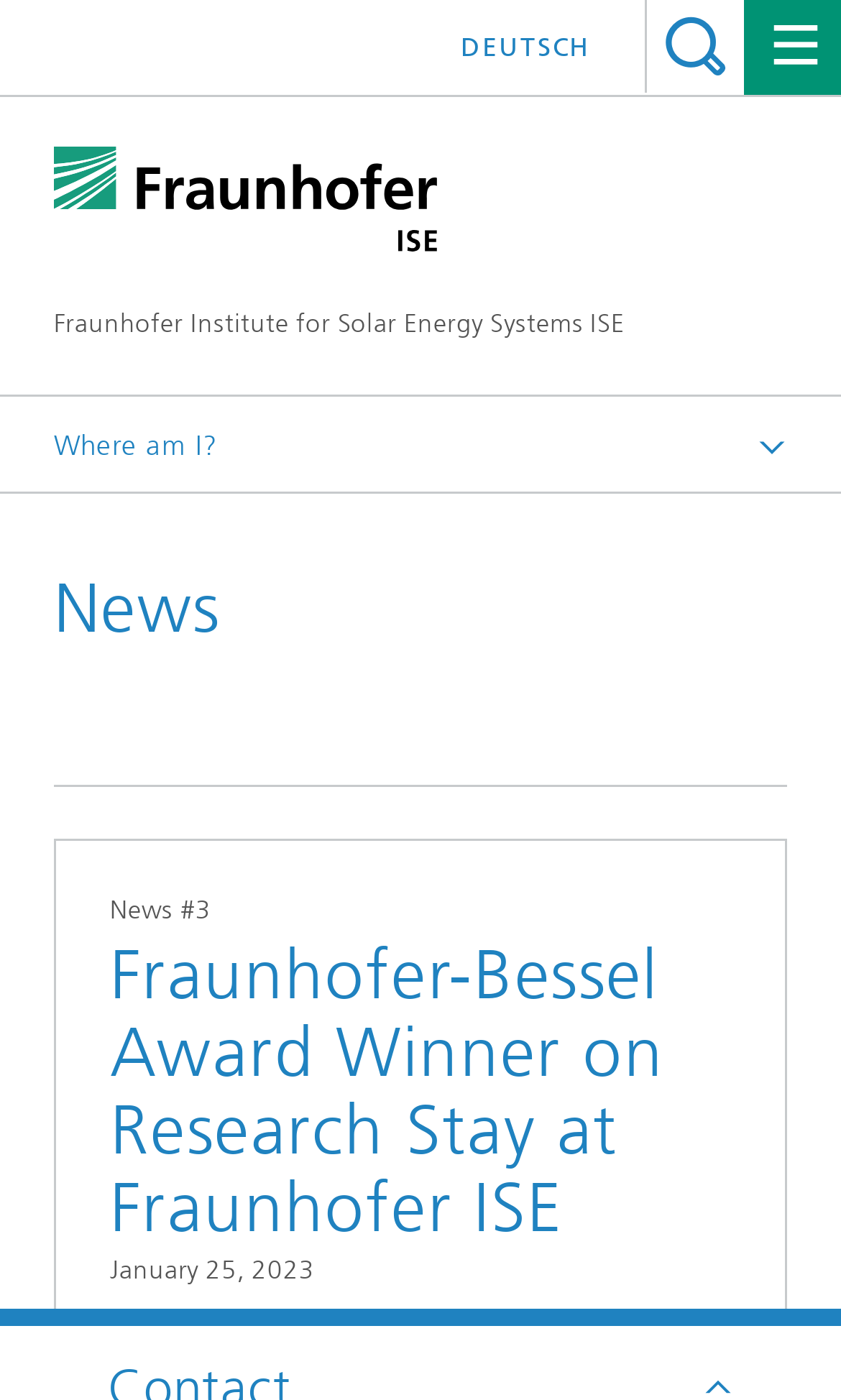Provide a brief response in the form of a single word or phrase:
What is the date of the news article?

January 25, 2023